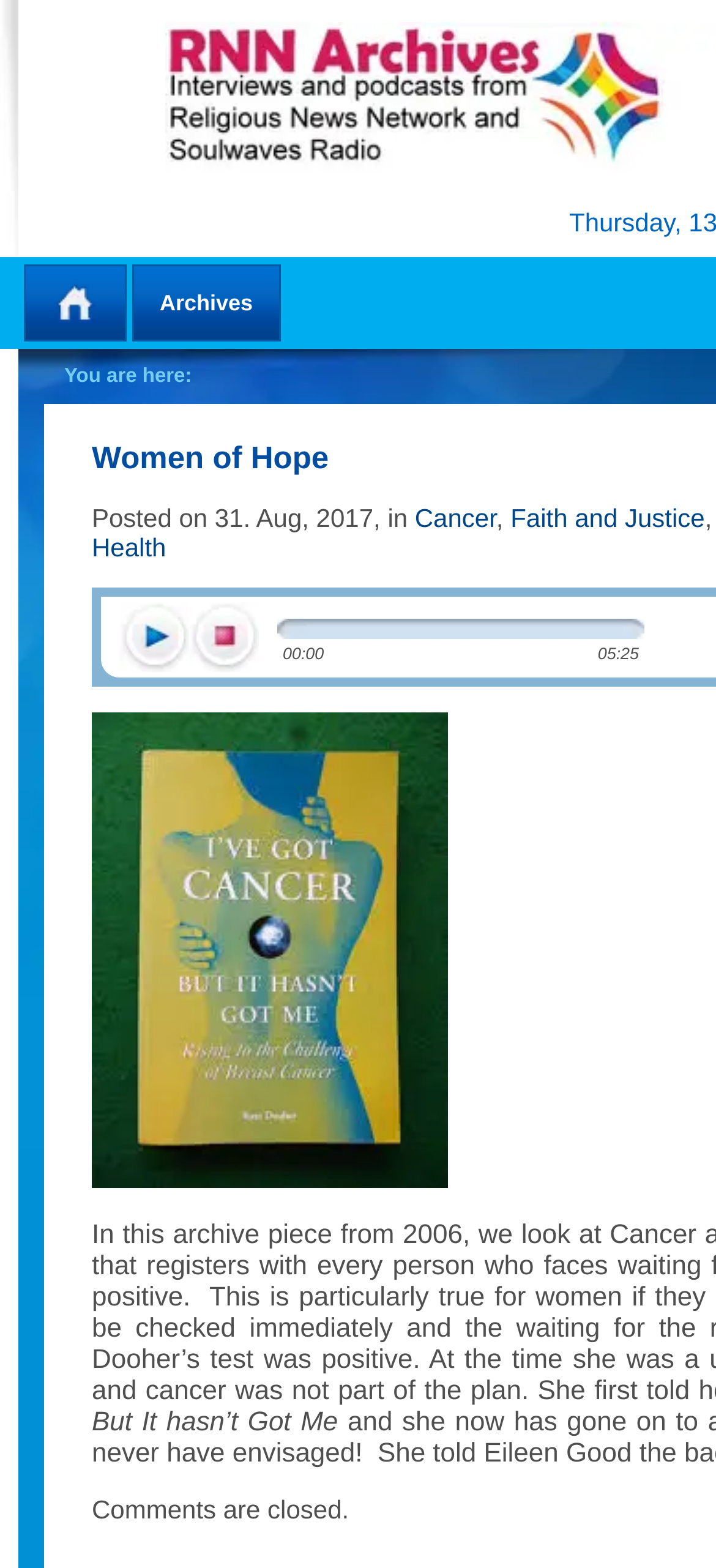What is the title of the post?
From the image, provide a succinct answer in one word or a short phrase.

But It hasn’t Got Me